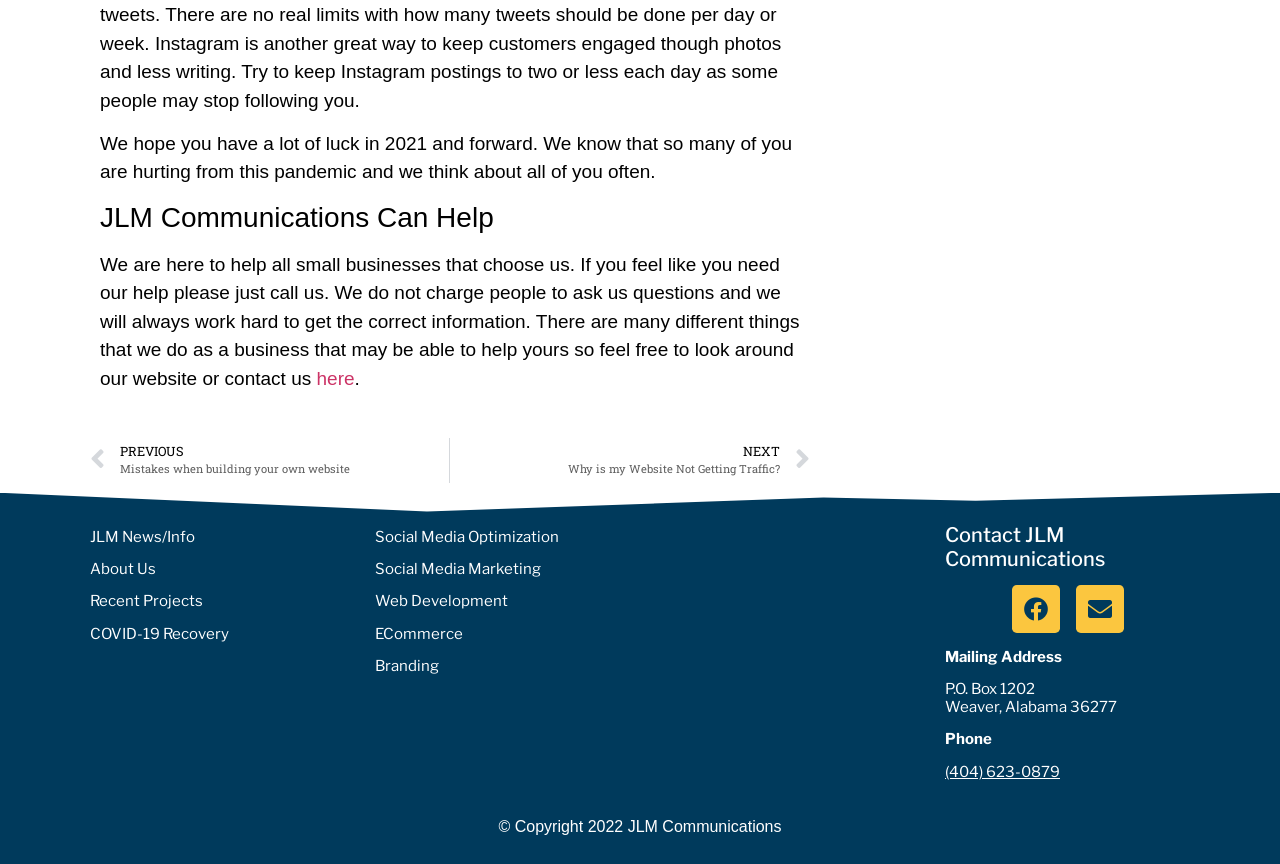Identify the bounding box coordinates for the UI element mentioned here: "Facebook". Provide the coordinates as four float values between 0 and 1, i.e., [left, top, right, bottom].

[0.79, 0.677, 0.828, 0.732]